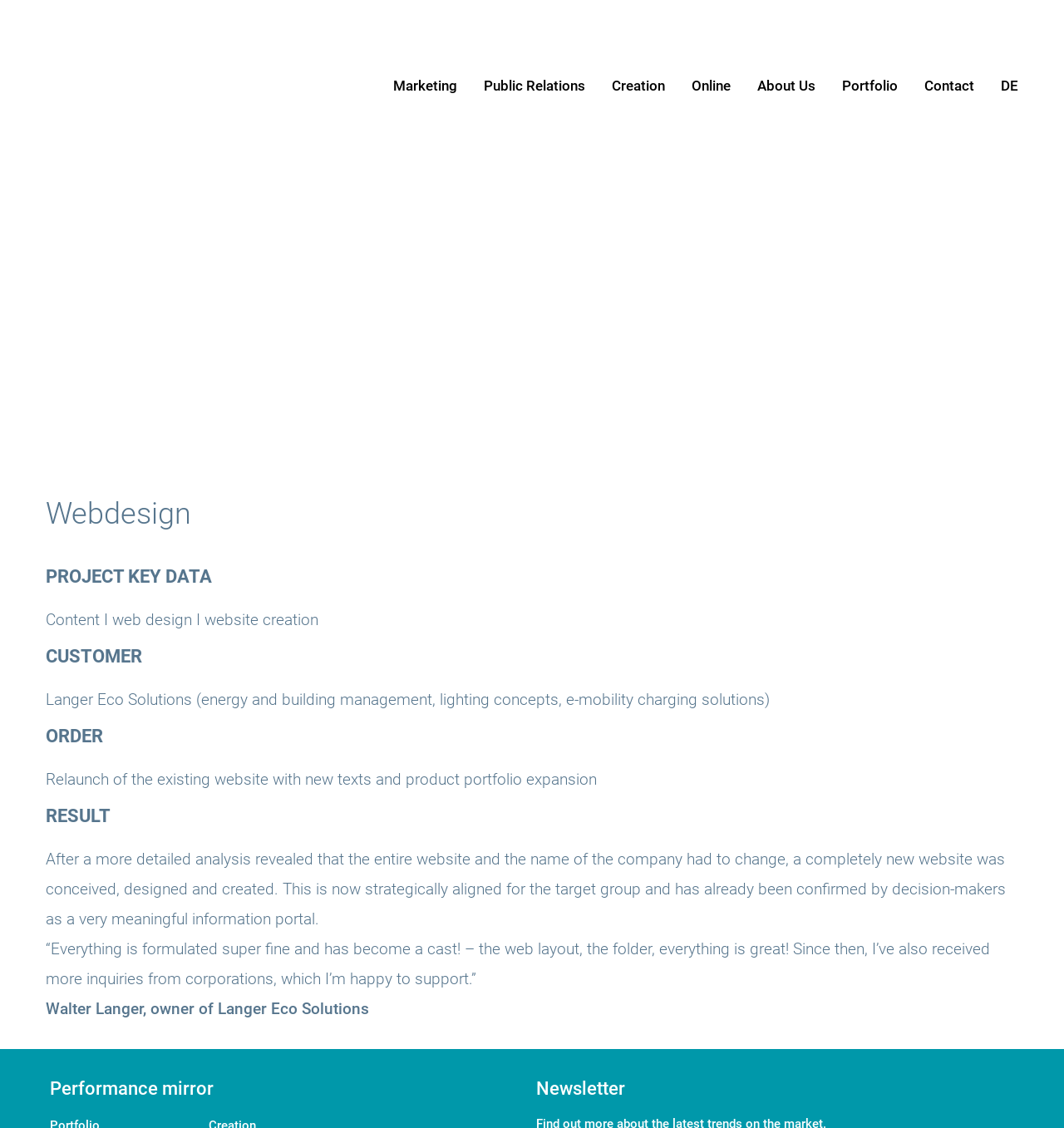Could you find the bounding box coordinates of the clickable area to complete this instruction: "Click the Logo_LH_D link"?

[0.043, 0.015, 0.238, 0.093]